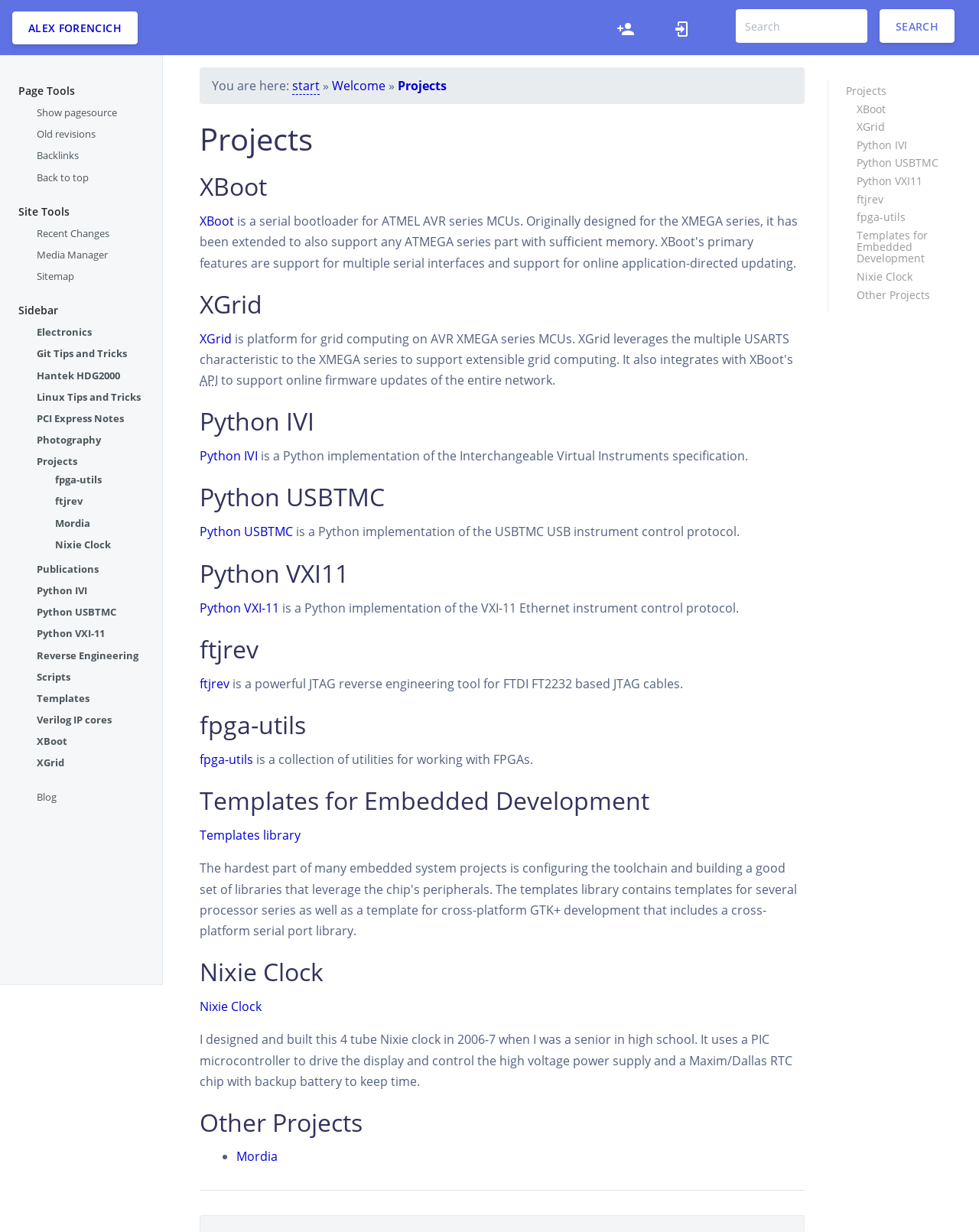Create a full and detailed caption for the entire webpage.

This webpage is titled "Projects" and is attributed to Alex Forencich. At the top, there are three links: "ALEX FORENCICH", "Register", and "Log In", followed by a search bar with a textbox and a "SEARCH" button. Below the search bar, there are two sections labeled "Page Tools" and "Site Tools", each containing several links to various pages and functions.

To the left of the page, there is a sidebar with a tree view containing 15 items, including "Electronics", "Git Tips and Tricks", "Hantek HDG2000", and "Projects", among others. Each item in the tree view has a link to a corresponding page. The "Projects" item is selected and expanded, revealing a subgroup of 8 items, including "fpga-utils", "ftjrev", and "Nixie Clock", each with its own link.

In the main content area, there is a breadcrumb navigation bar showing the current location as "start > Welcome > Projects". Below the breadcrumb, there are three headings: "Projects", "XBoot", and "XGrid", each with a corresponding link. The "XBoot" and "XGrid" headings also have brief descriptions. Additionally, there are two more headings: "Python IVI" and "Python USBTMC", each with a link and a brief description.

Overall, this webpage appears to be a portal to various projects and resources related to electronics, programming, and other technical topics.